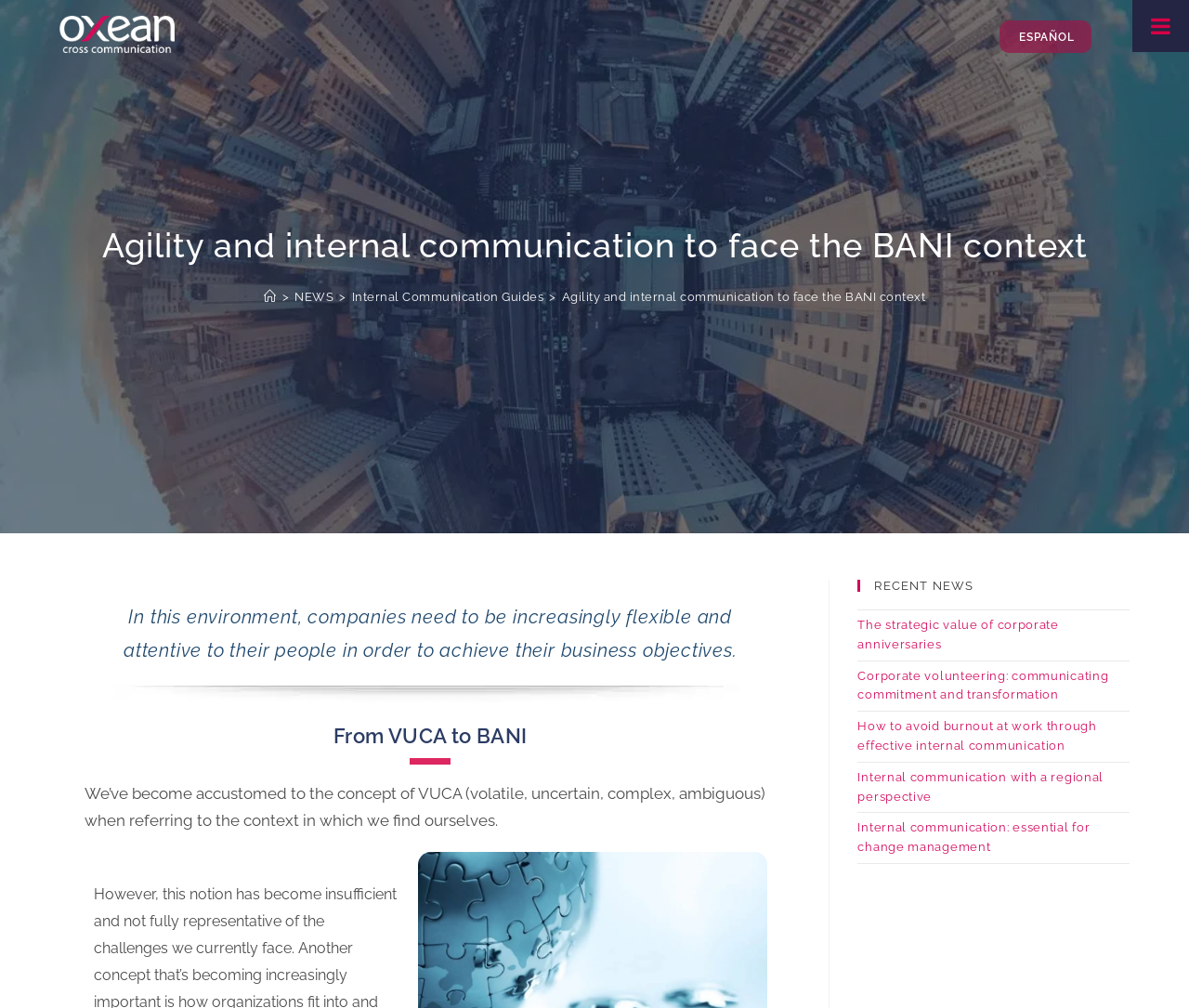Please provide a one-word or phrase answer to the question: 
What is the title of the recent news section?

RECENT NEWS